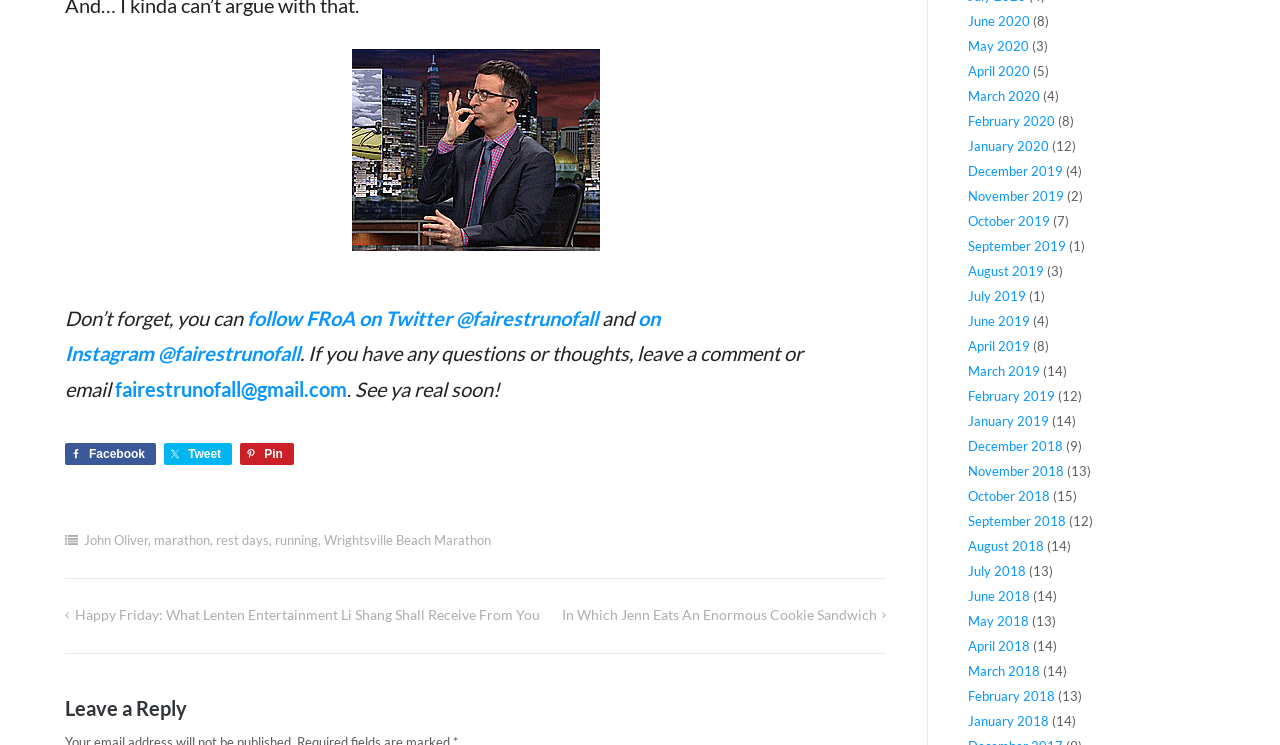Provide a single word or phrase to answer the given question: 
What is the title of the first post in the post navigation section?

Happy Friday: What Lenten Entertainment Li Shang Shall Receive From You